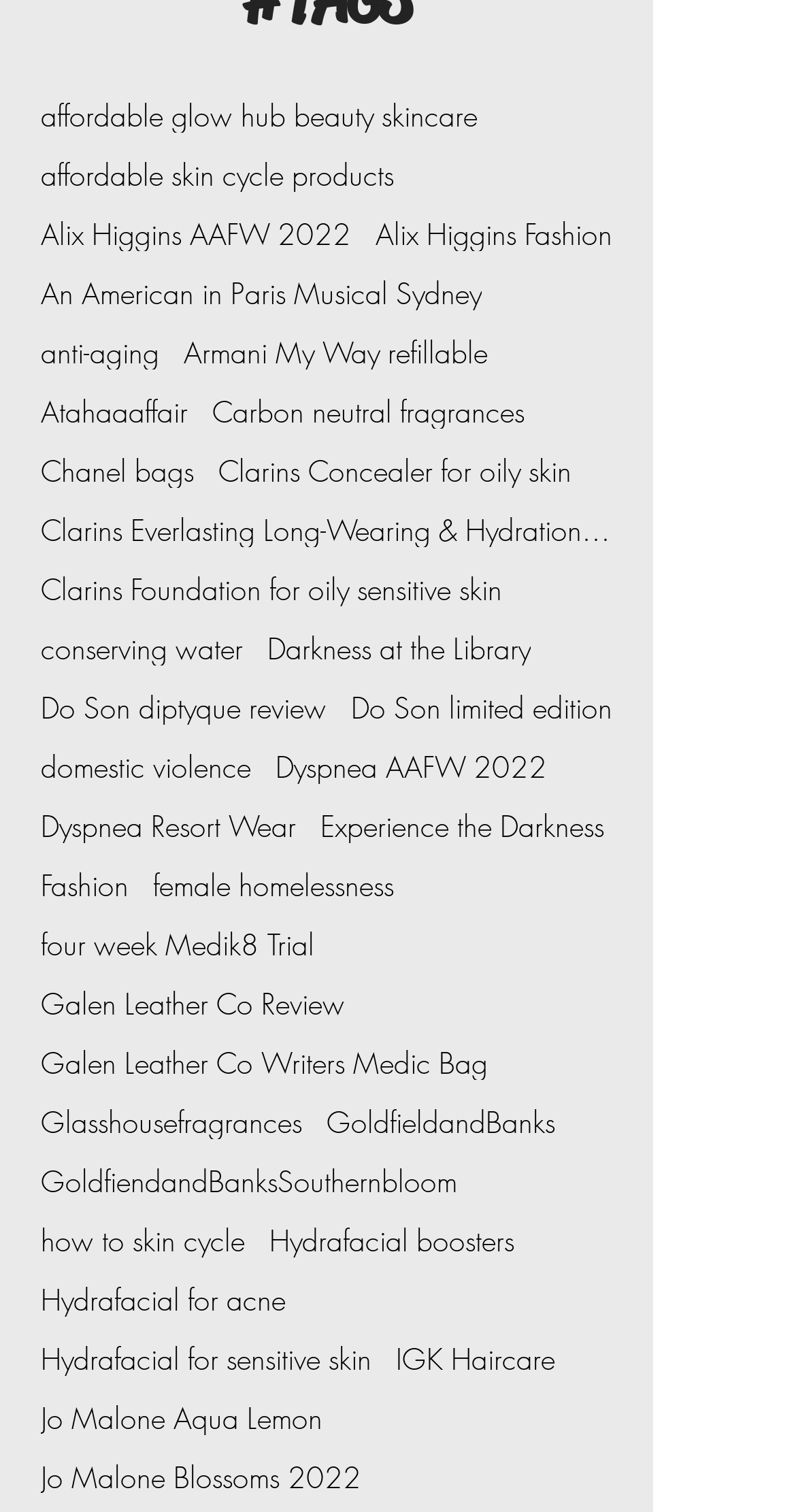Identify the bounding box coordinates of the area you need to click to perform the following instruction: "Explore anti-aging products".

[0.051, 0.222, 0.2, 0.245]